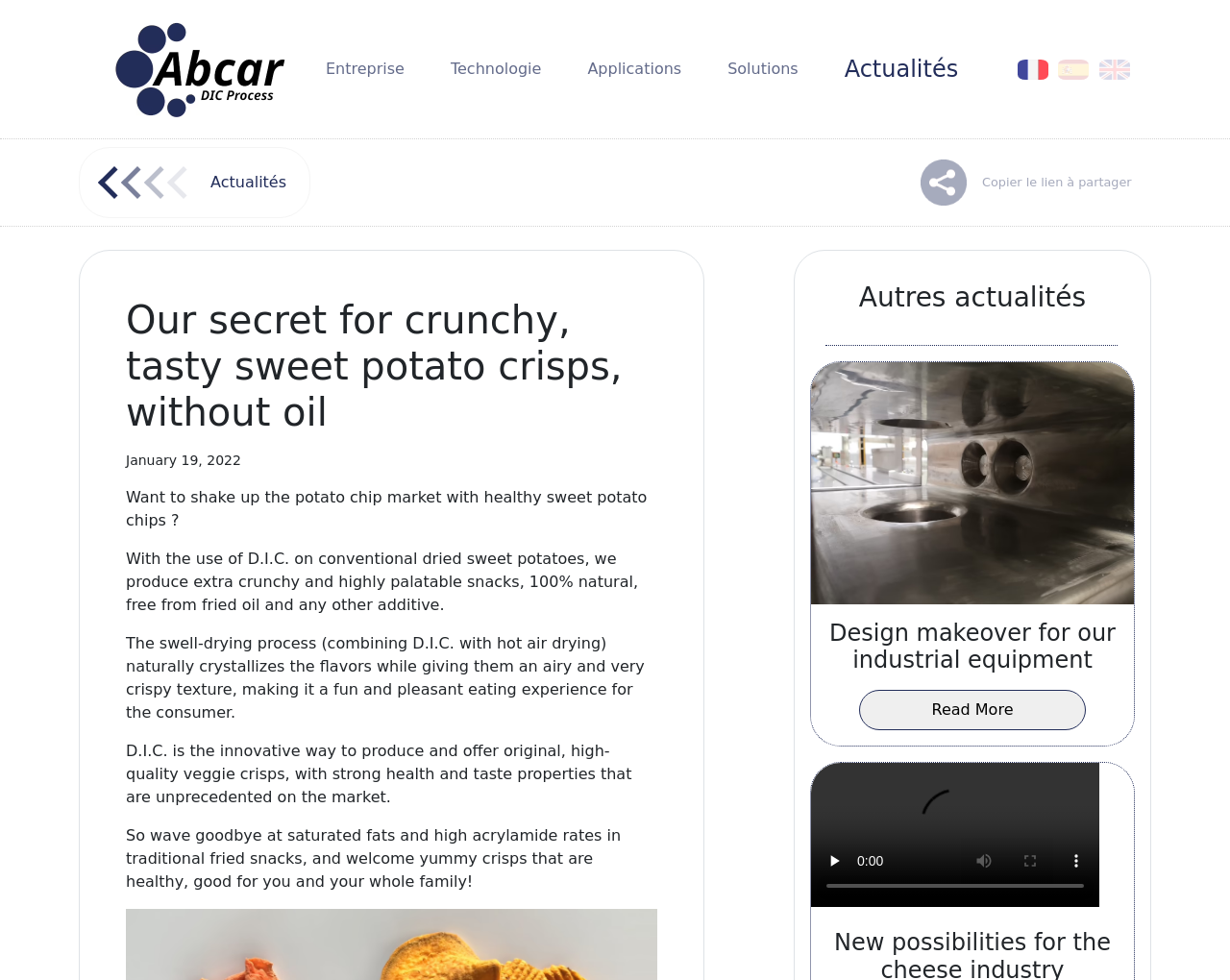Based on the element description Solutions, identify the bounding box coordinates for the UI element. The coordinates should be in the format (top-left x, top-left y, bottom-right x, bottom-right y) and within the 0 to 1 range.

[0.585, 0.051, 0.655, 0.09]